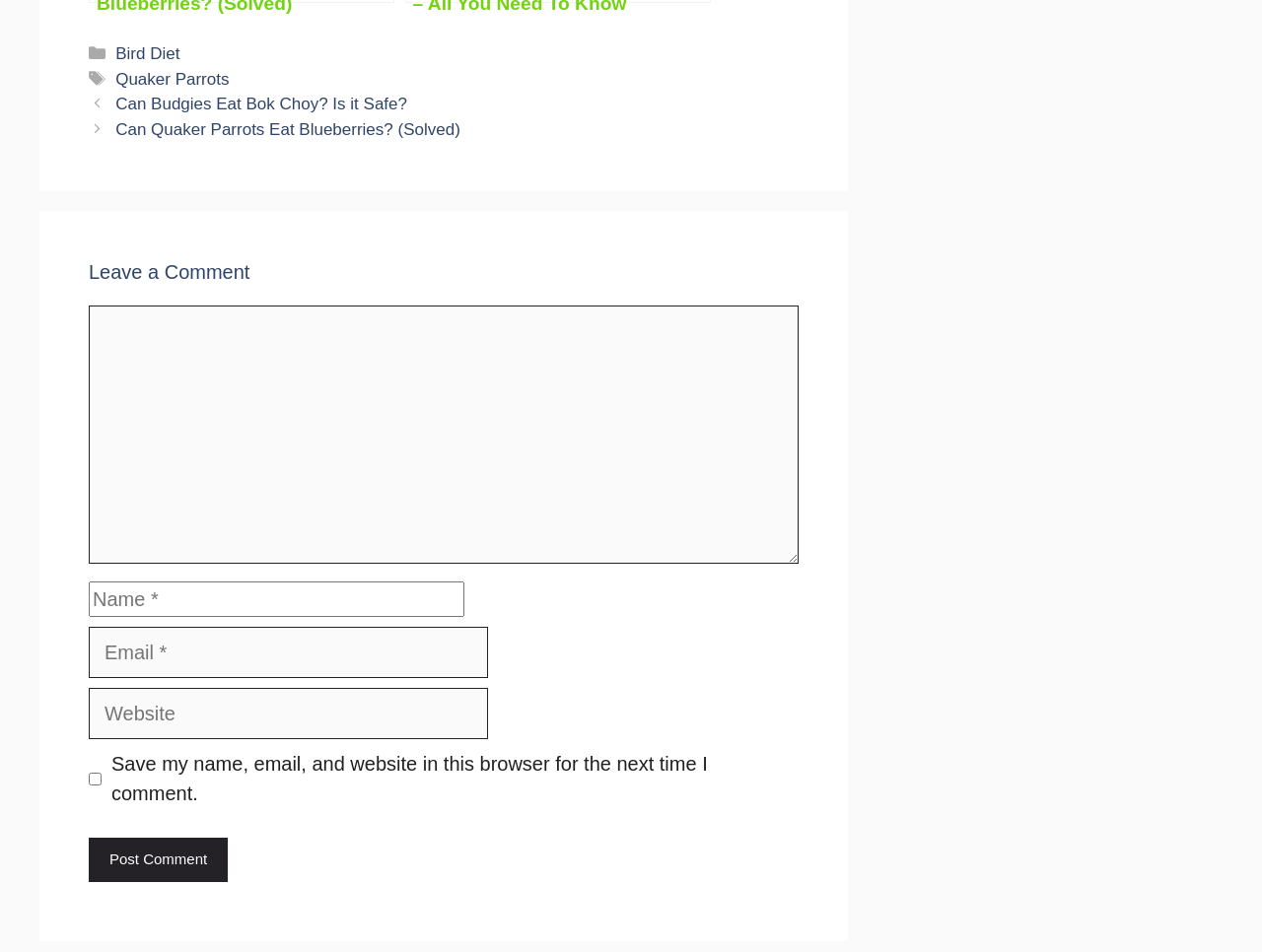Find the bounding box coordinates for the UI element that matches this description: "Quaker Parrots".

[0.092, 0.073, 0.182, 0.093]